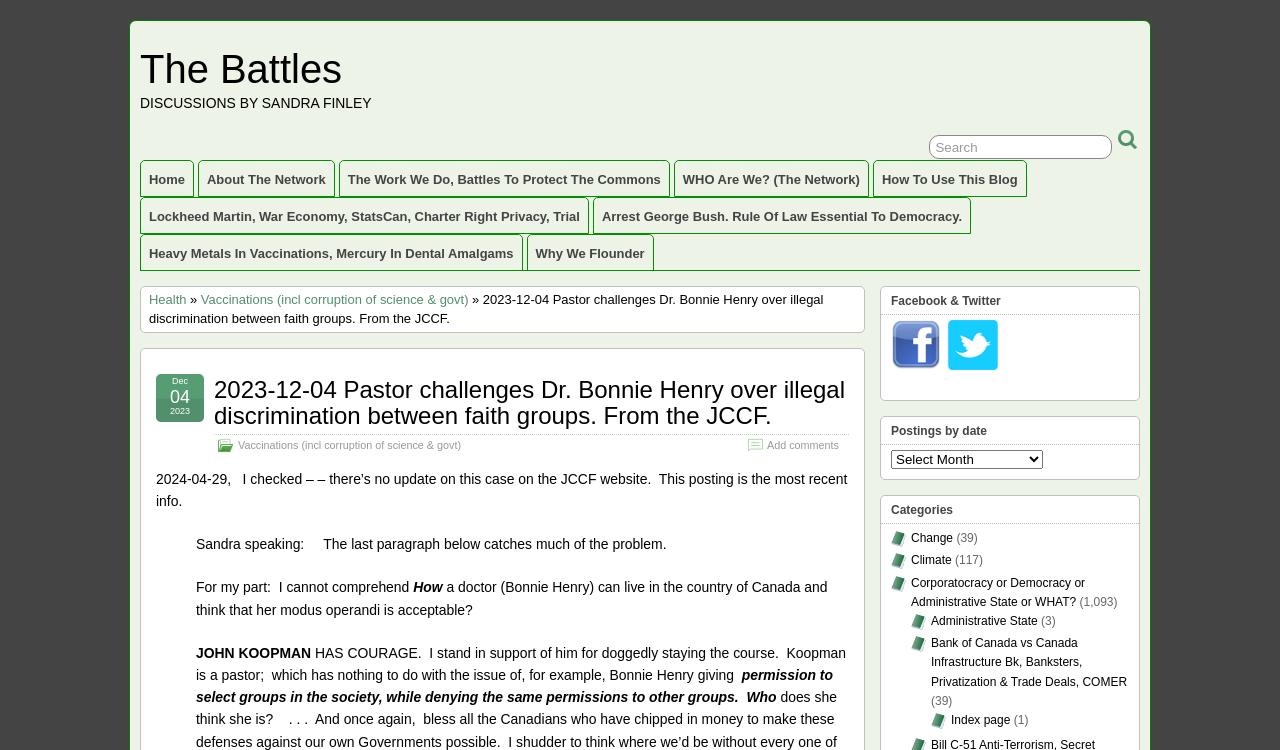What is the name of the pastor who challenges Dr. Bonnie Henry?
Please answer the question with a detailed response using the information from the screenshot.

The answer can be found in the text where it says 'JOHN KOOPMAN HAS COURAGE. I stand in support of him for doggedly staying the course. Koopman is a pastor; which has nothing to do with the issue of, for example, Bonnie Henry giving...'.